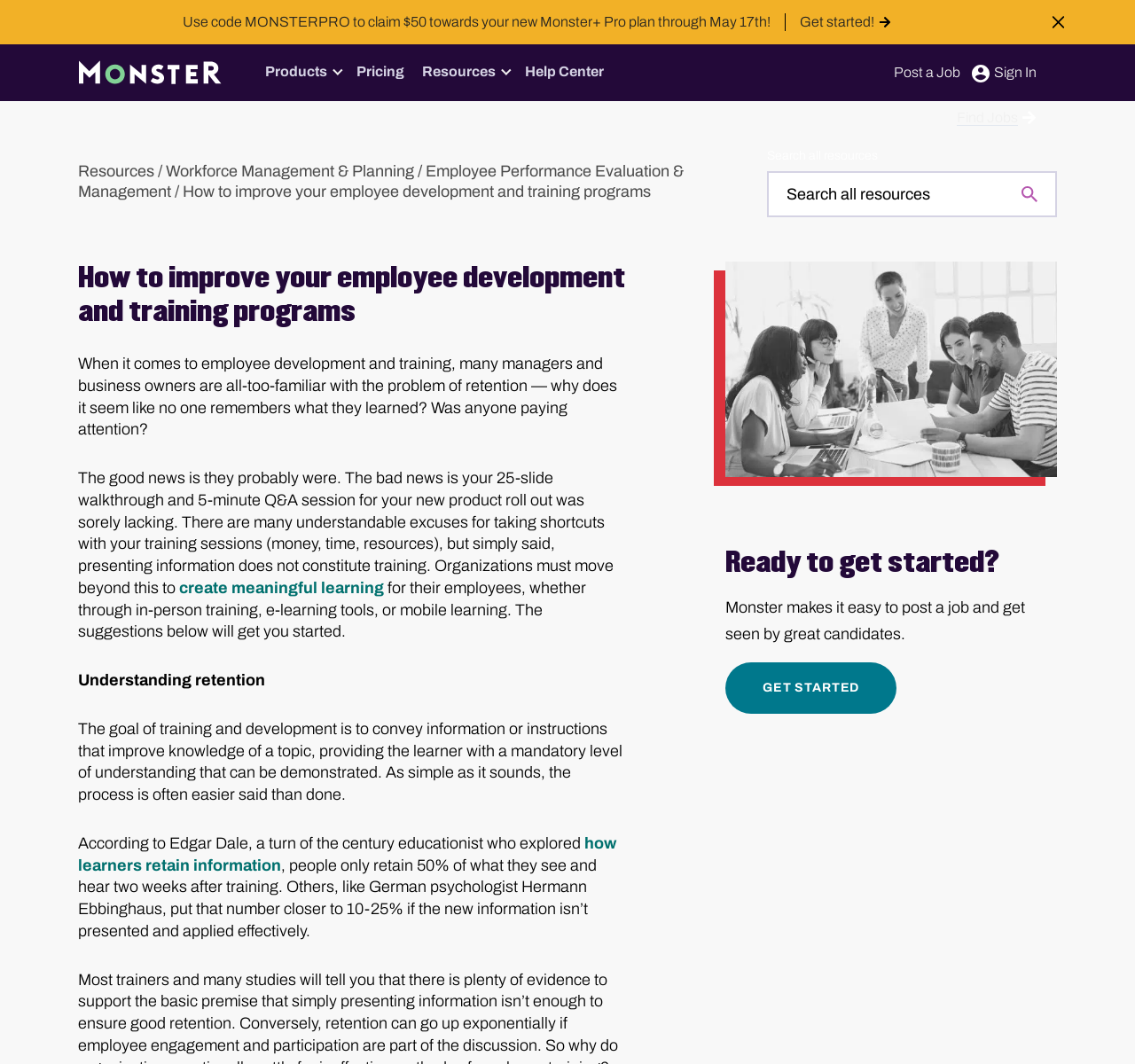Please extract the webpage's main title and generate its text content.

How to improve your employee development and training programs